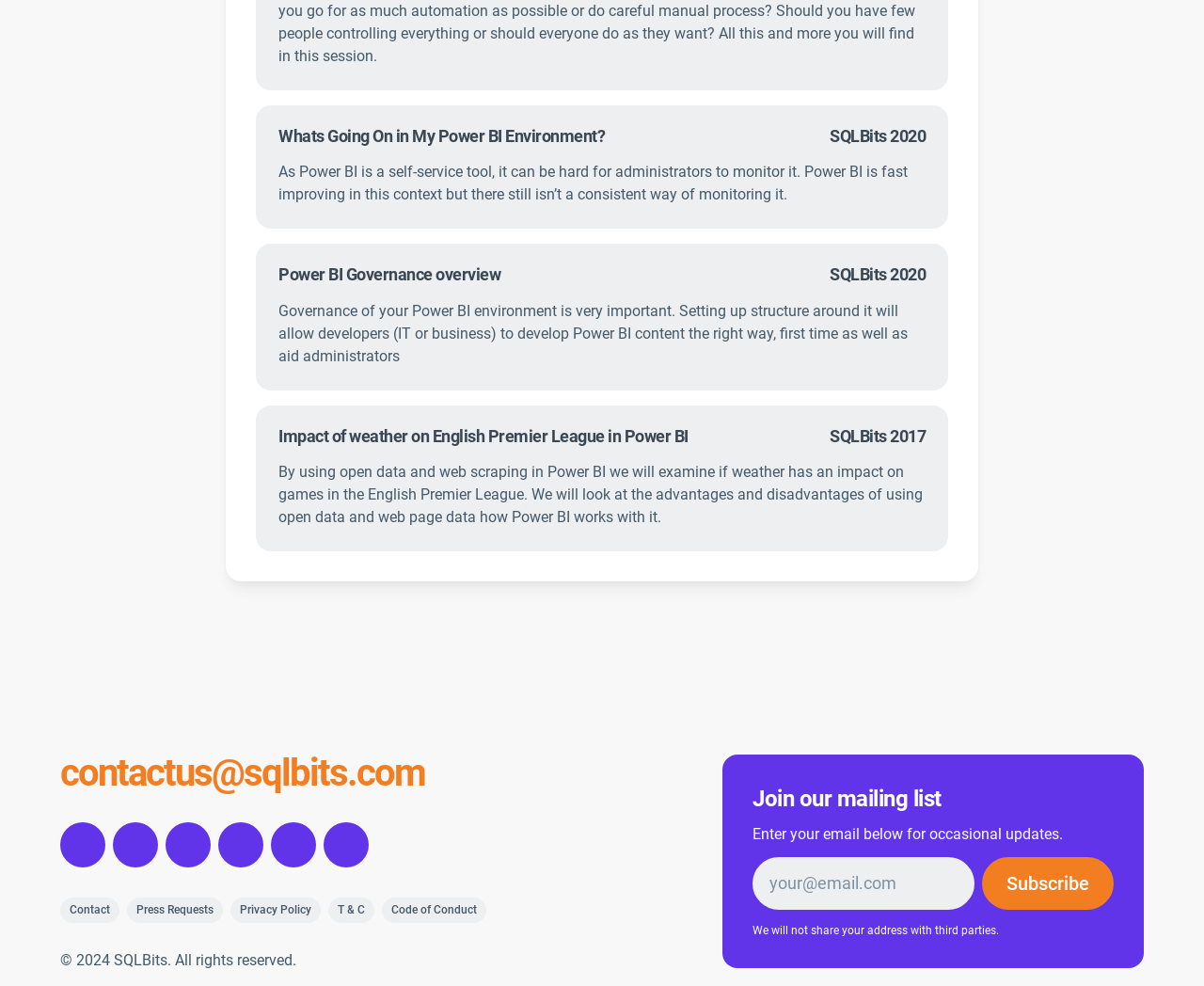Determine the bounding box coordinates for the clickable element to execute this instruction: "Click on the 'Contact' link". Provide the coordinates as four float numbers between 0 and 1, i.e., [left, top, right, bottom].

[0.05, 0.91, 0.099, 0.936]